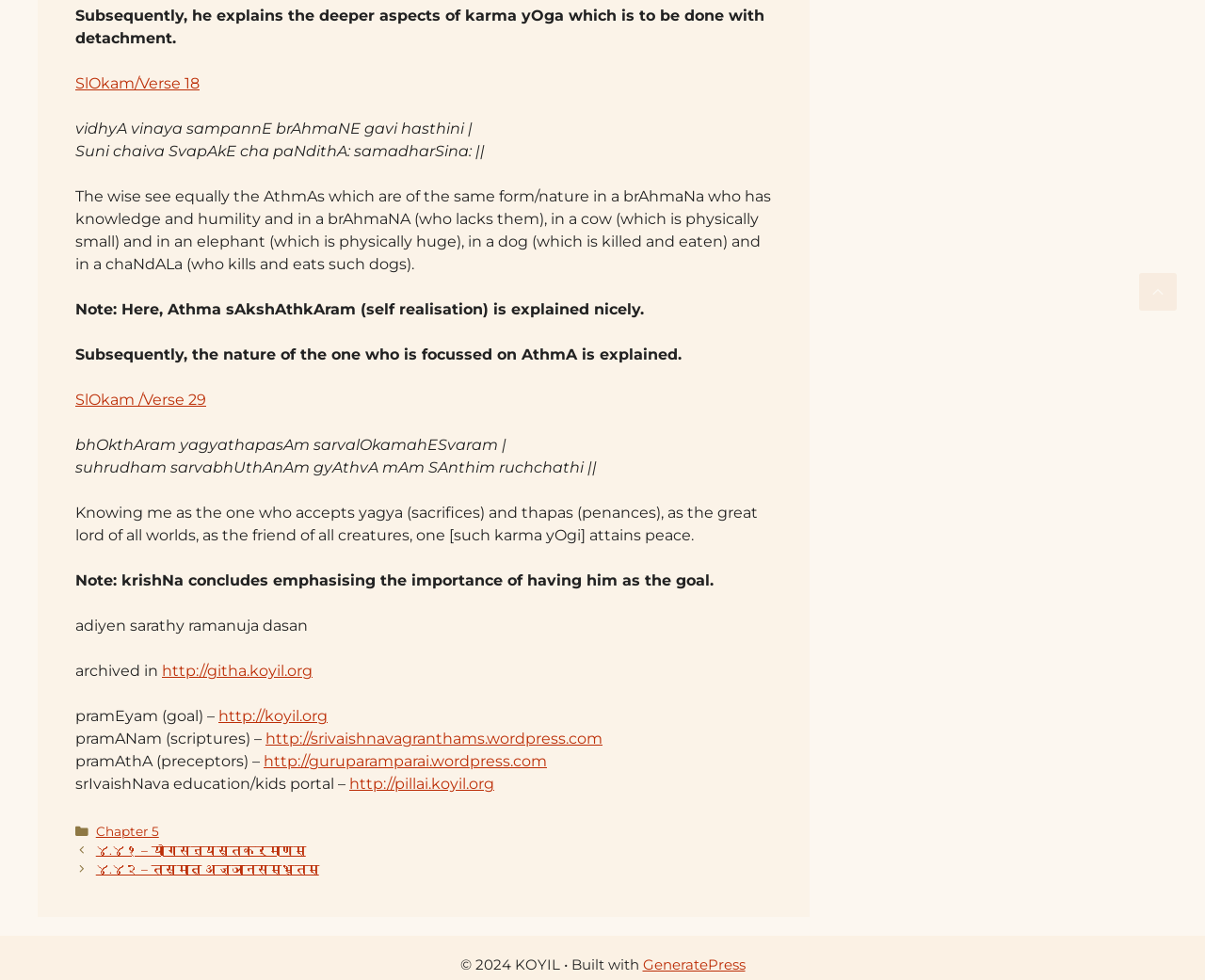Find the bounding box coordinates for the area that should be clicked to accomplish the instruction: "Click on the 'Blog' link".

None